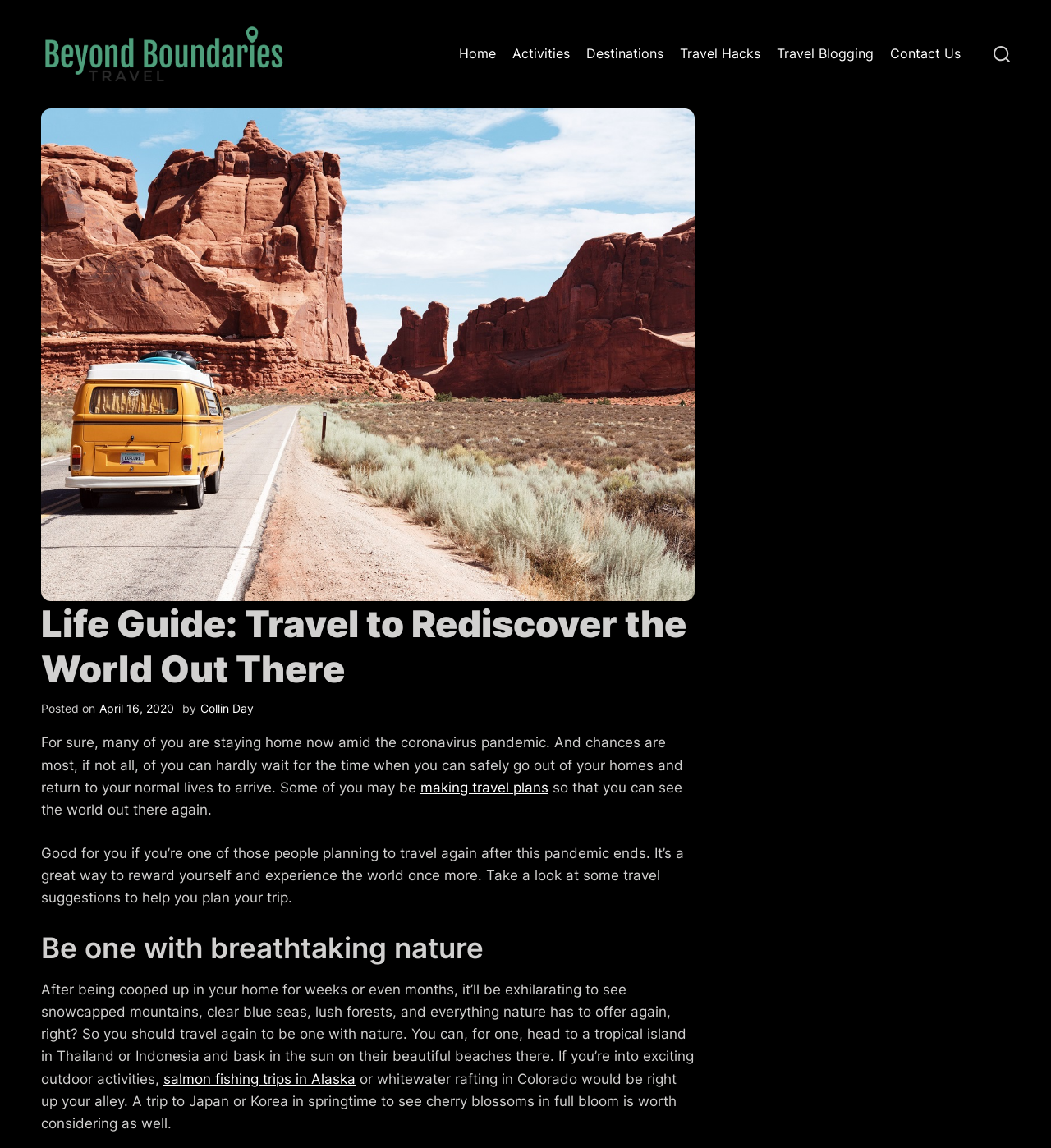Locate the UI element described by making travel plans in the provided webpage screenshot. Return the bounding box coordinates in the format (top-left x, top-left y, bottom-right x, bottom-right y), ensuring all values are between 0 and 1.

[0.4, 0.679, 0.522, 0.693]